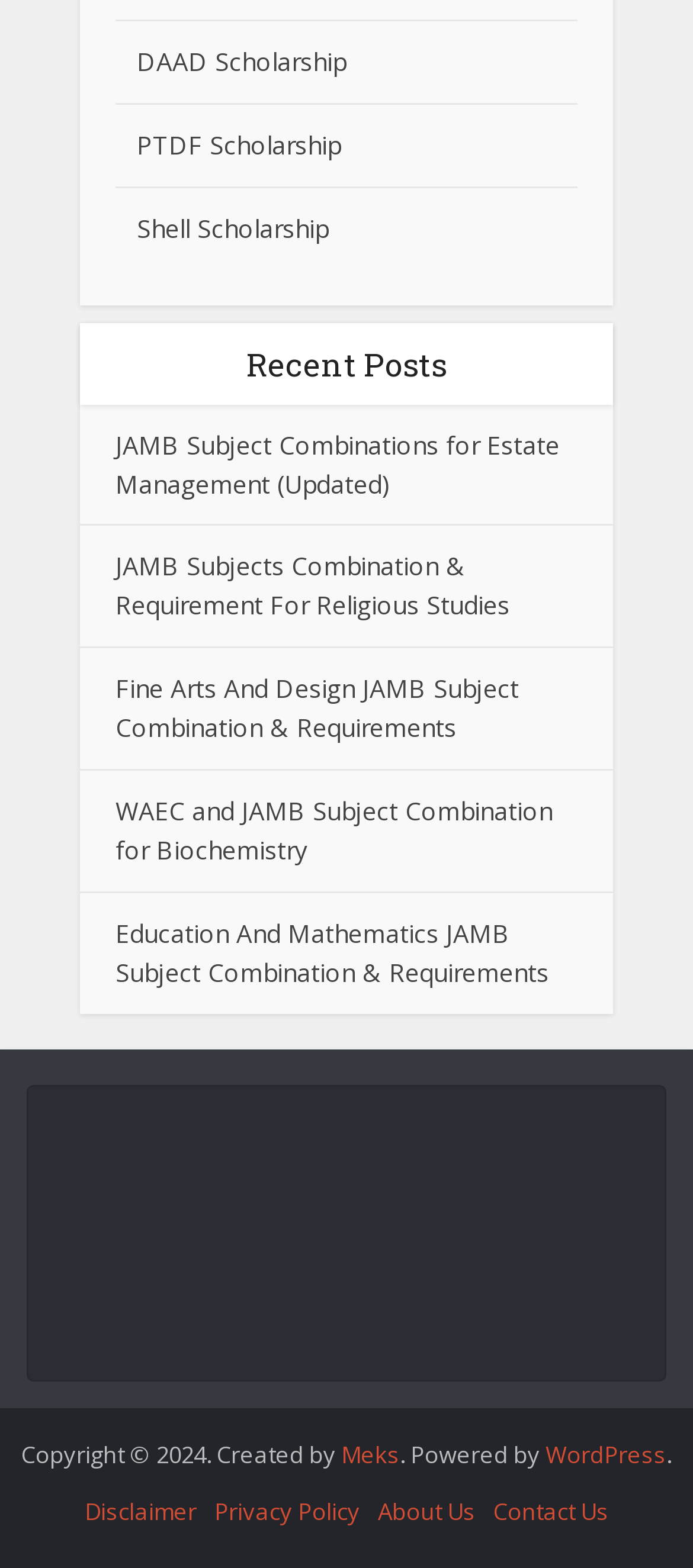Refer to the image and provide an in-depth answer to the question: 
How many scholarship options are listed?

The webpage lists three scholarship options: DAAD Scholarship, PTDF Scholarship, and Shell Scholarship, which are displayed as static text elements at the top of the page.